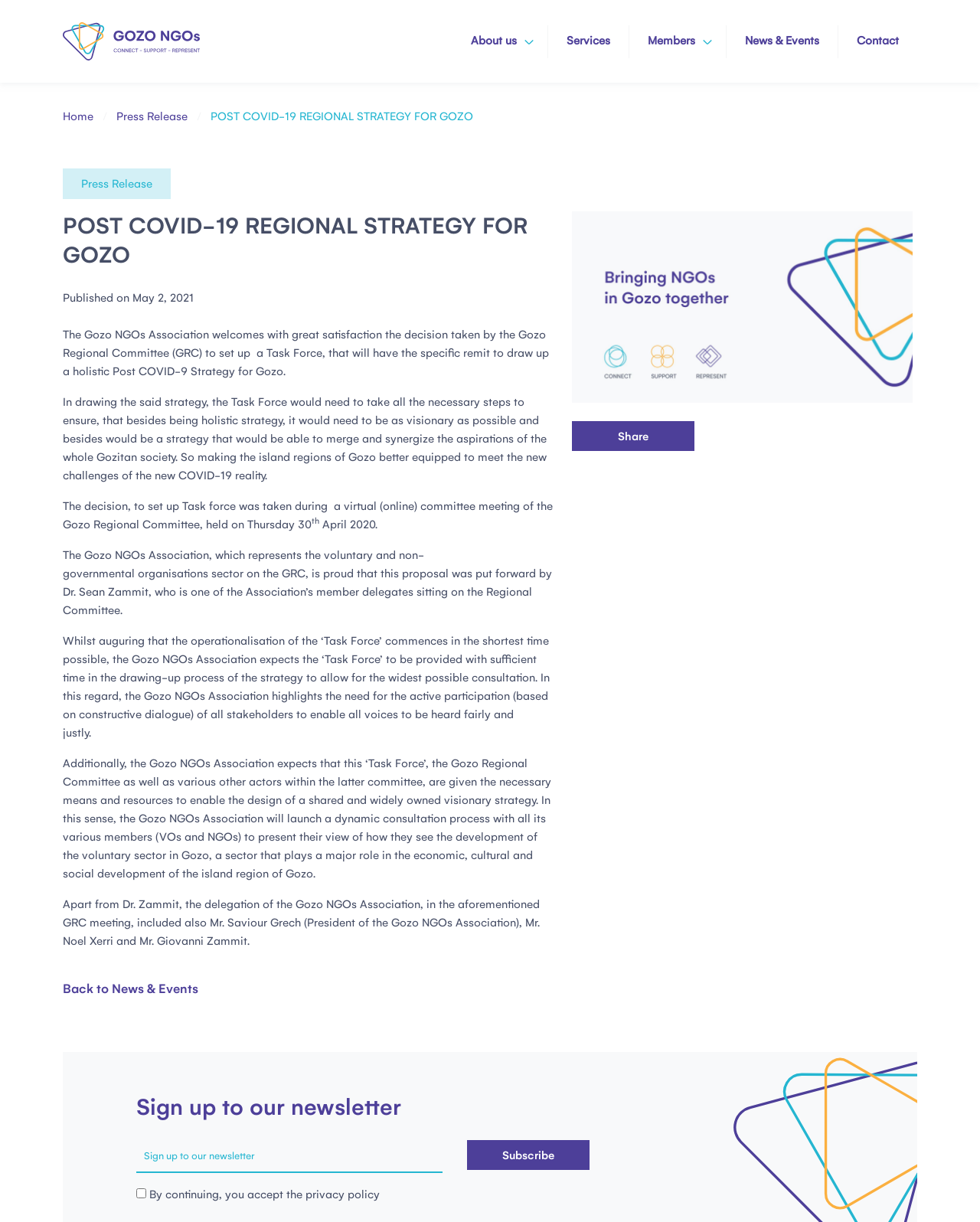Extract the bounding box coordinates for the UI element described as: "Services".

[0.566, 0.02, 0.635, 0.047]